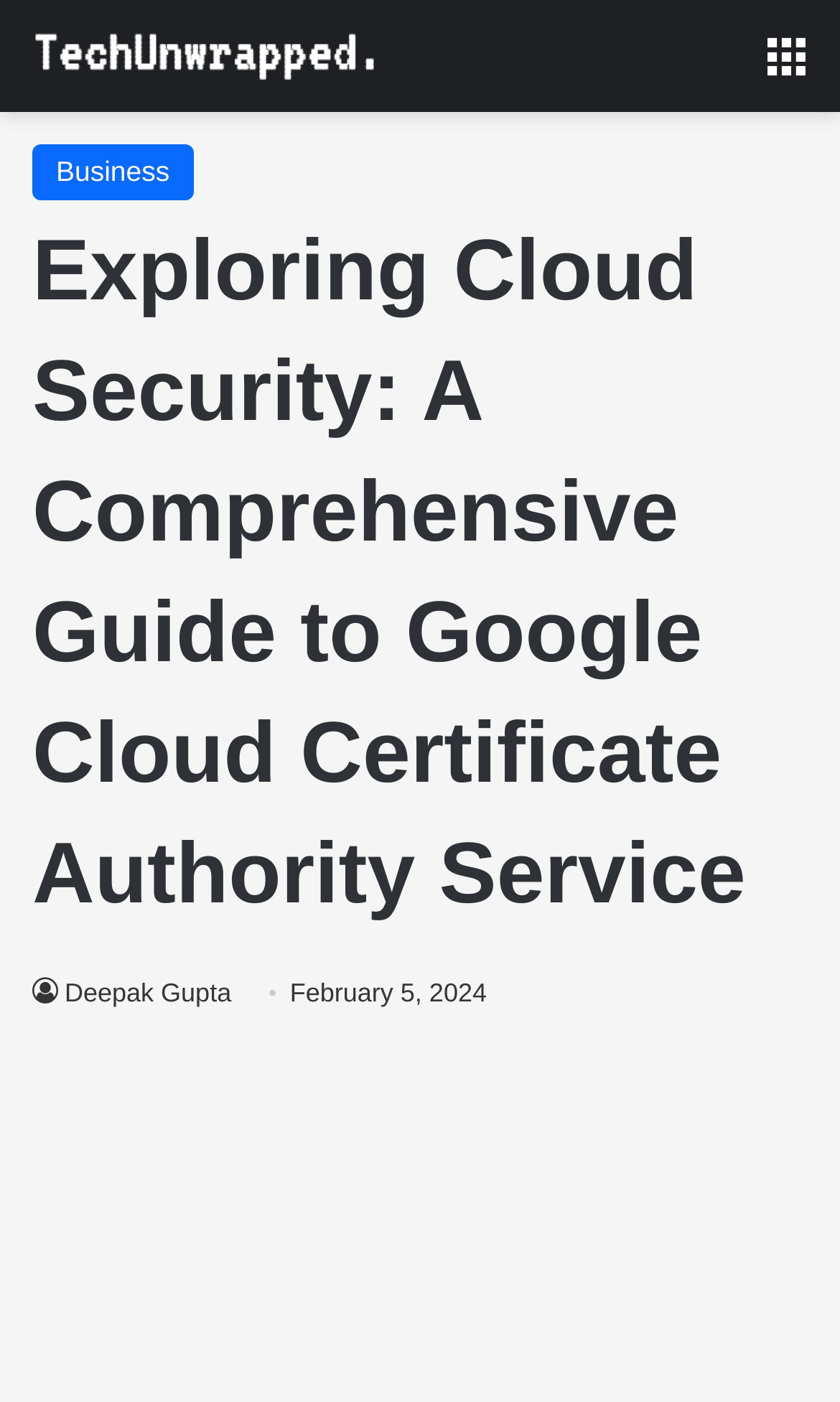What is the main title displayed on this webpage?

Exploring Cloud Security: A Comprehensive Guide to Google Cloud Certificate Authority Service